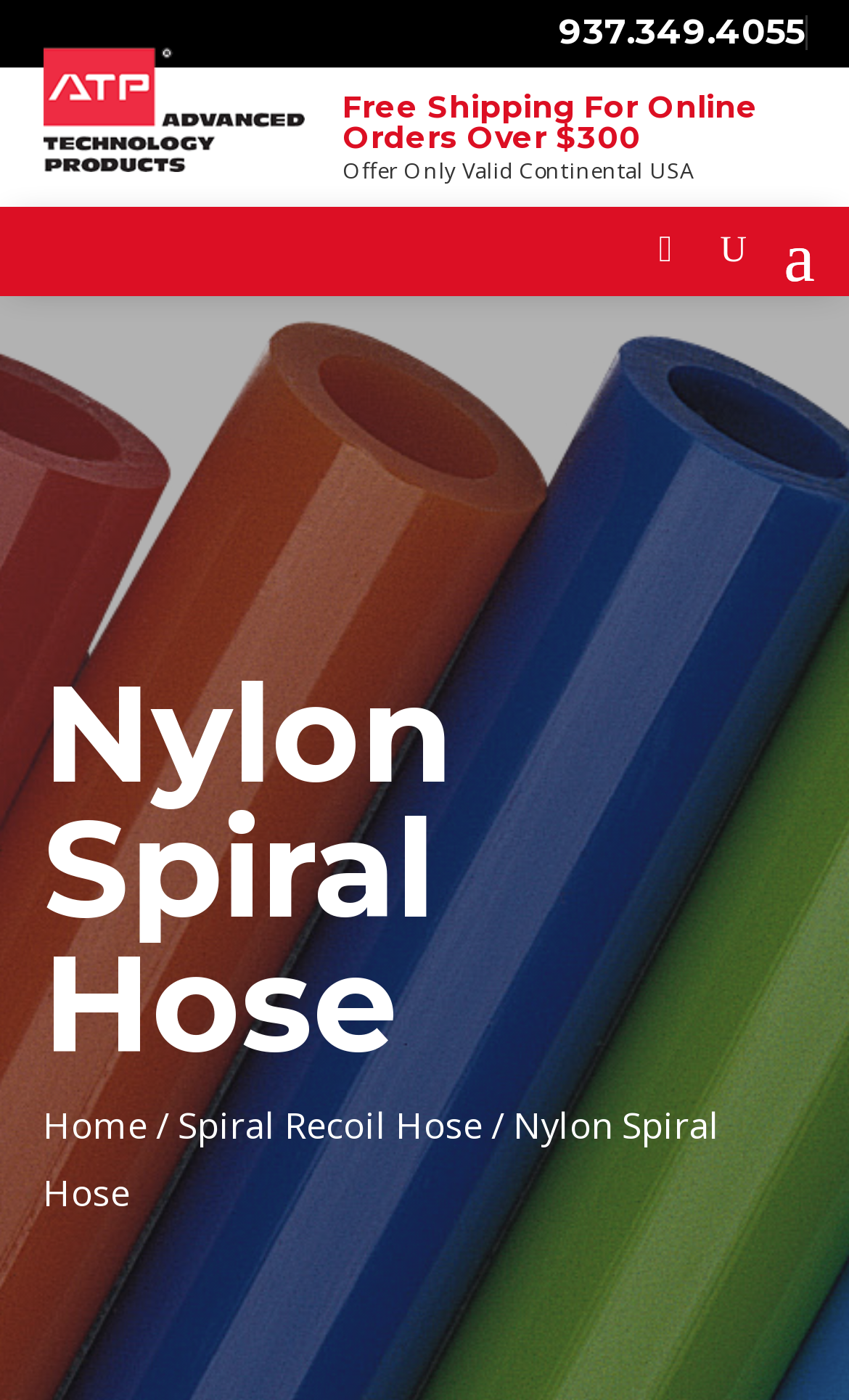What is the previous page in the breadcrumb navigation?
Look at the image and answer with only one word or phrase.

Spiral Recoil Hose